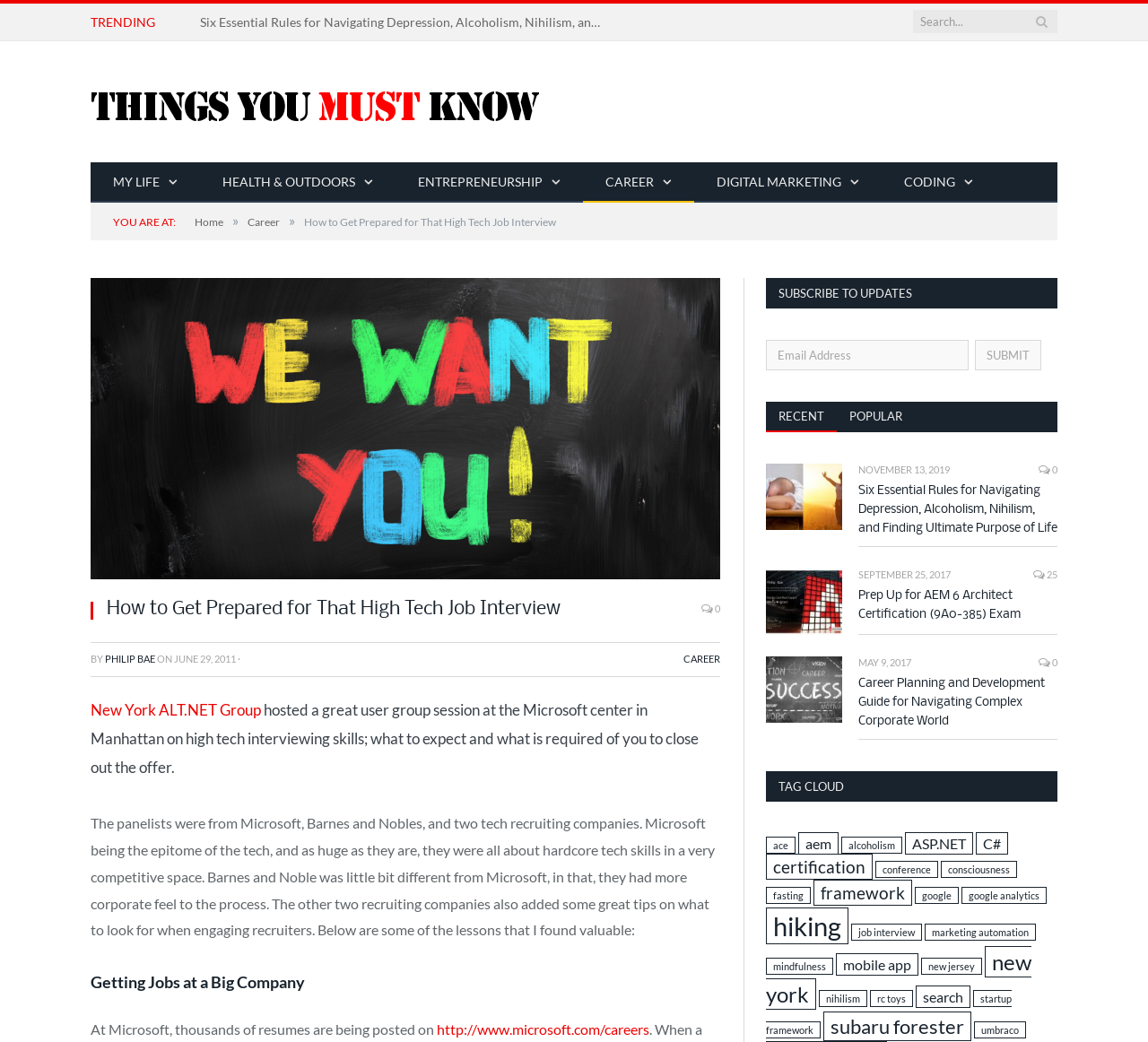What is the purpose of the textbox in the SUBSCRIBE TO UPDATES section?
Please provide a detailed and comprehensive answer to the question.

I inferred the purpose of the textbox in the SUBSCRIBE TO UPDATES section by looking at its location and the button next to it labeled 'SUBMIT', which suggests that it is used to enter an email address to subscribe to updates.